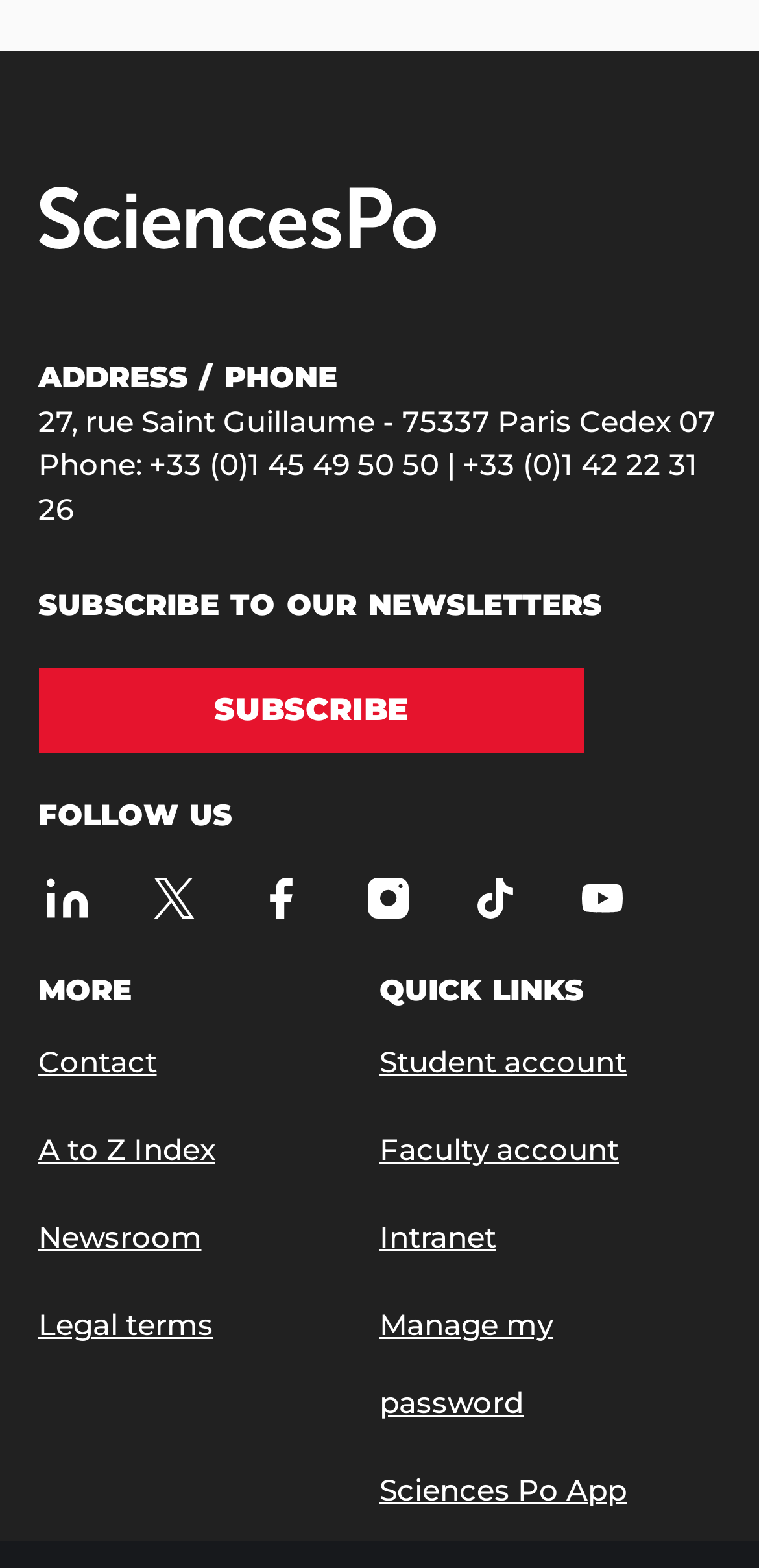Predict the bounding box coordinates for the UI element described as: "aria-label="Go to Sciences Po"". The coordinates should be four float numbers between 0 and 1, presented as [left, top, right, bottom].

[0.05, 0.119, 0.573, 0.164]